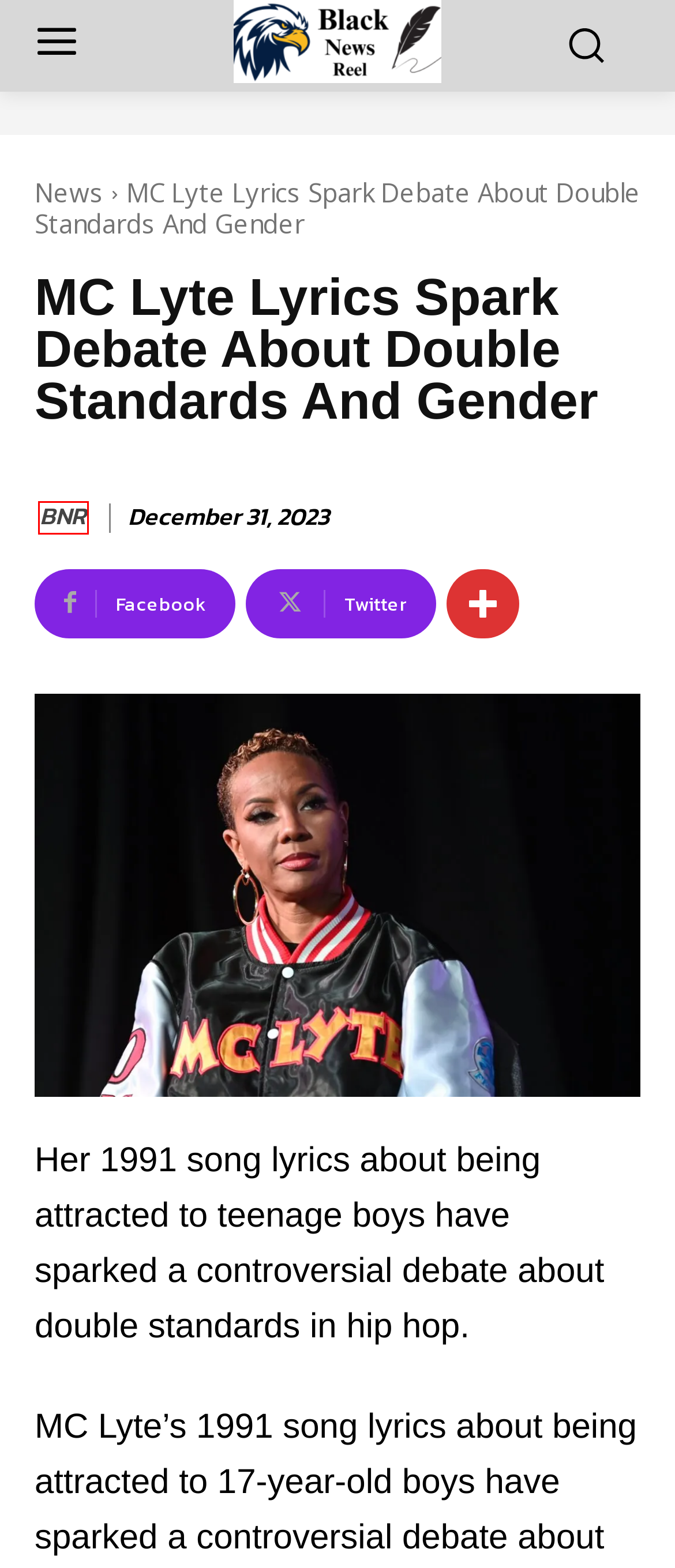After examining the screenshot of a webpage with a red bounding box, choose the most accurate webpage description that corresponds to the new page after clicking the element inside the red box. Here are the candidates:
A. Chief Diversity Officers Honors & Awards Pays Homage To DEI Leaders | Black News Reel
B. New Sickle Cell Drug Met With Mixed Emotions | Black News Reel
C. News | Black News Reel
D. Crypto | Black News Reel
E. BNR | Black News Reel
F. Business | Black News Reel
G. History | Black News Reel
H. Terms and Conditions | Black News Reel

E